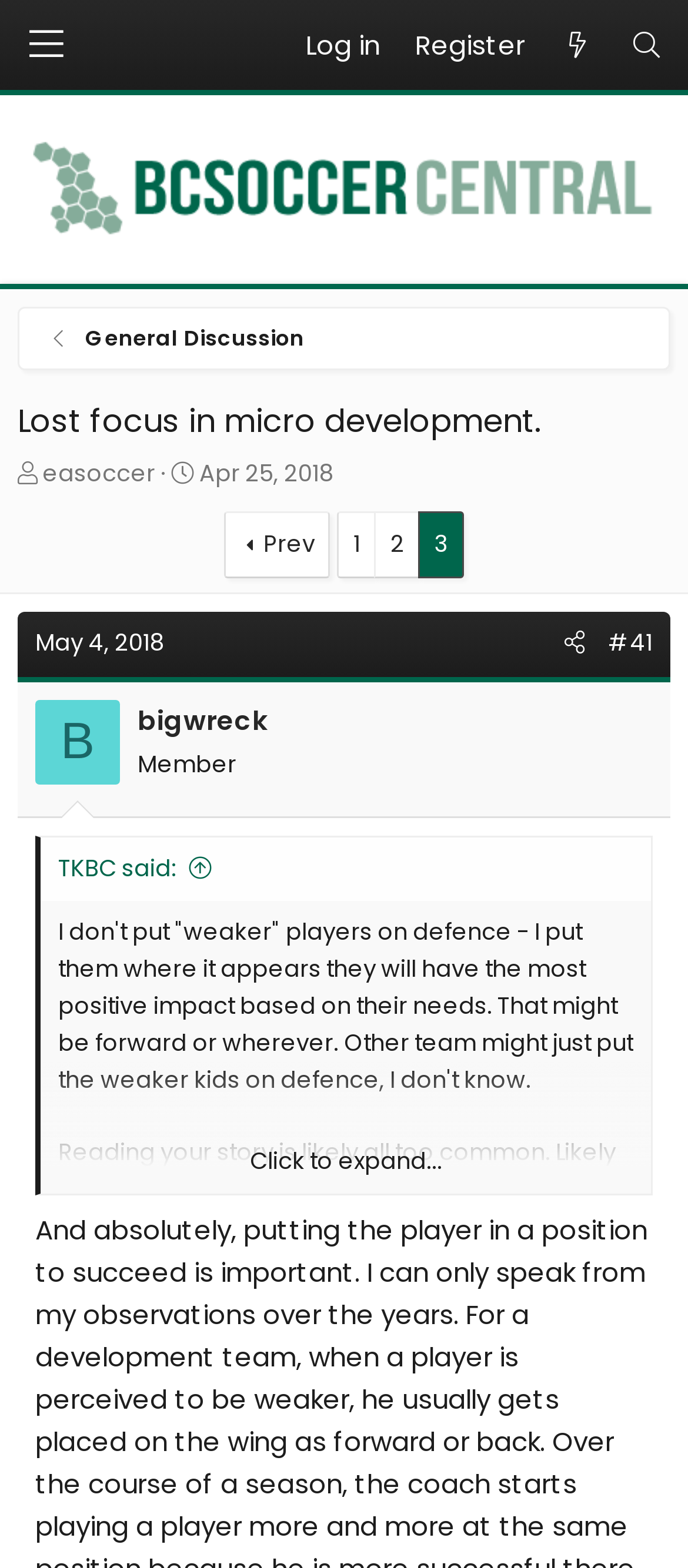Determine the bounding box coordinates for the area that should be clicked to carry out the following instruction: "read article by Patrick Scally".

None